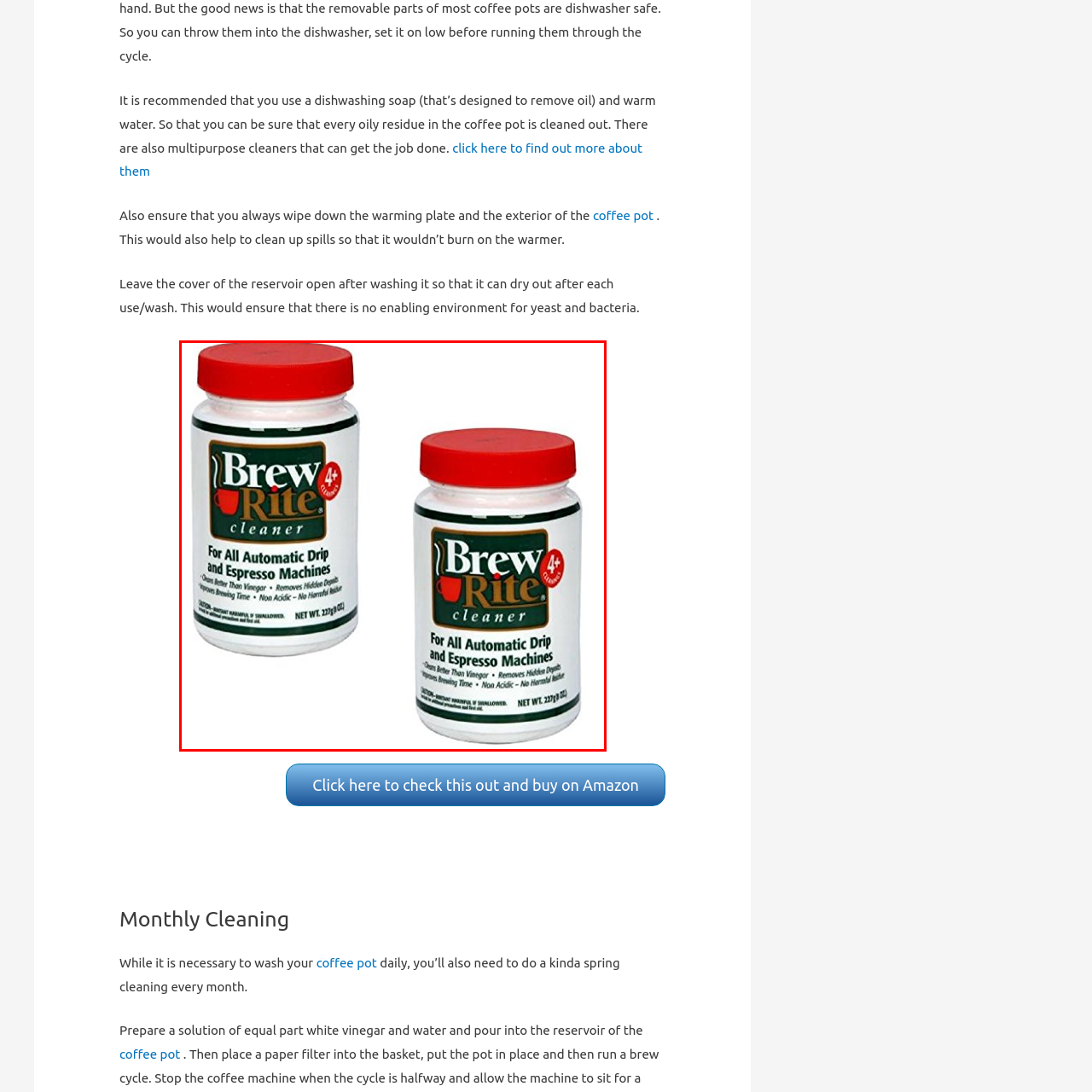Observe the image enclosed by the red box and thoroughly answer the subsequent question based on the visual details: How many ounces of cleaner are in each jar?

According to the caption, each jar of Brew Rite Coffee Maker Cleaner holds 8 ounces of cleaner, which is explicitly stated in the description.